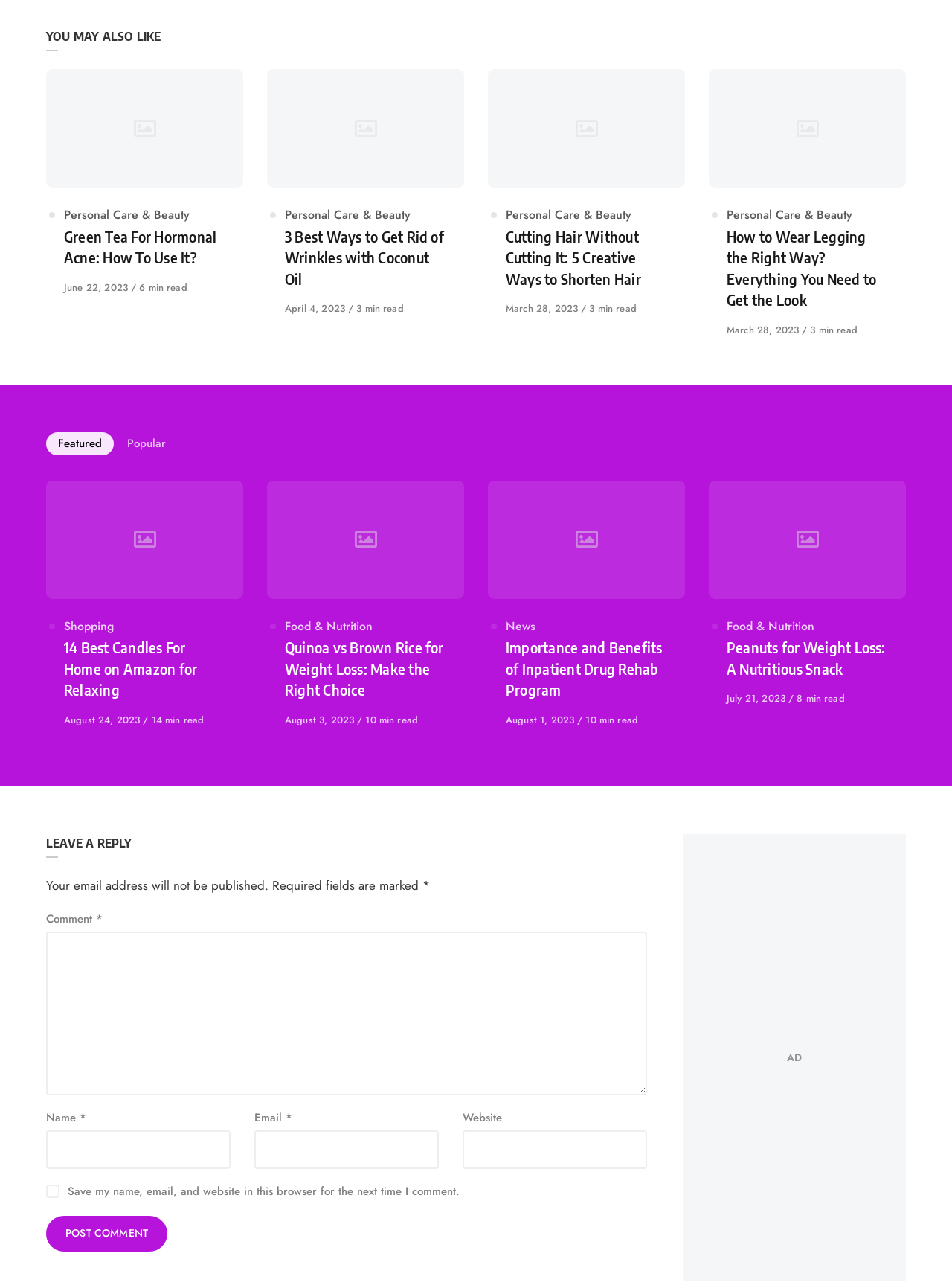What is the publication date of the article 'Importance and Benefits of Inpatient Drug Rehab Program'
Use the image to give a comprehensive and detailed response to the question.

I found the article 'Importance and Benefits of Inpatient Drug Rehab Program' and looked for the publication date associated with it. The publication date is mentioned as 'August 1, 2023'.